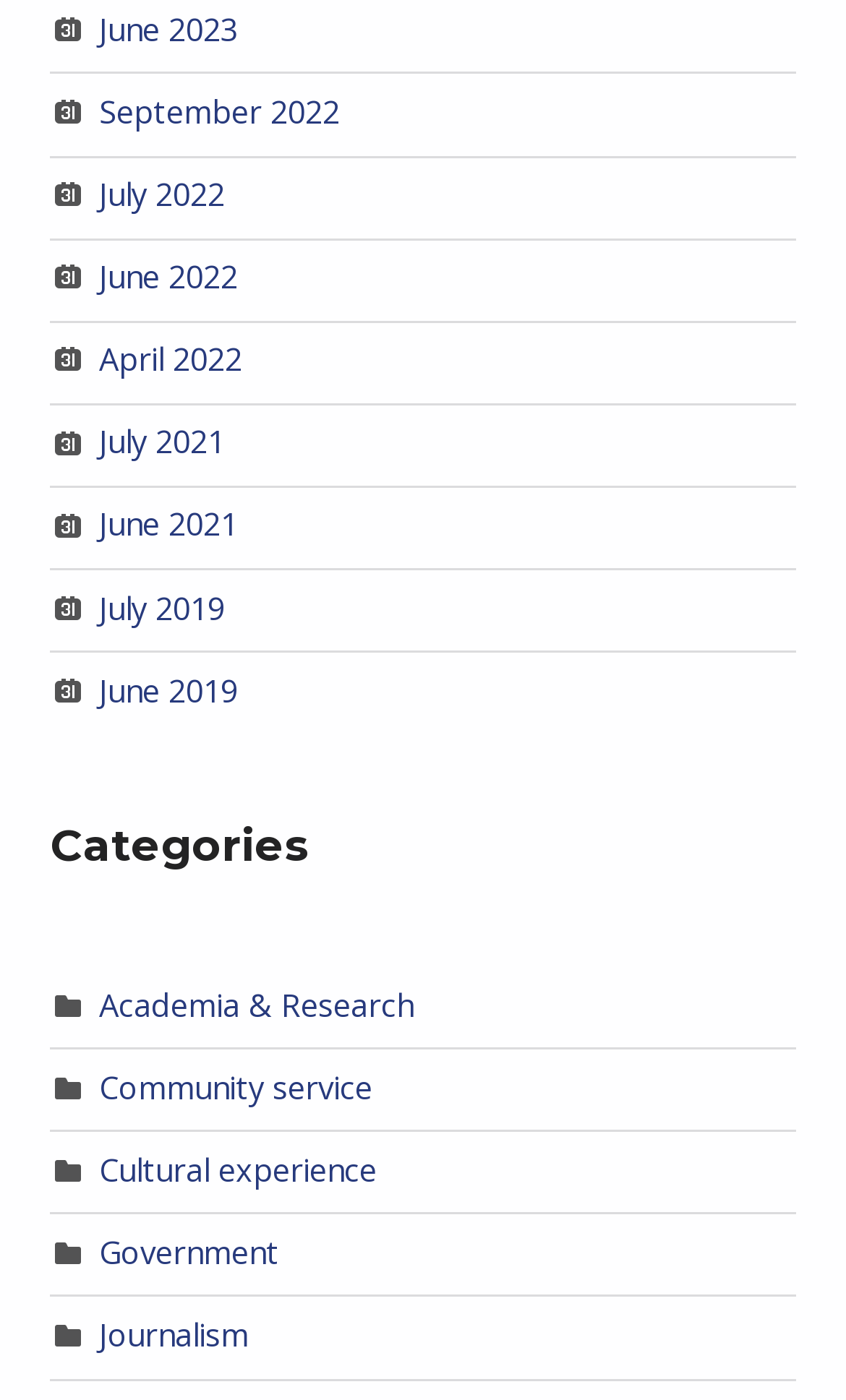Find and specify the bounding box coordinates that correspond to the clickable region for the instruction: "Browse Academia & Research category".

[0.117, 0.703, 0.489, 0.732]